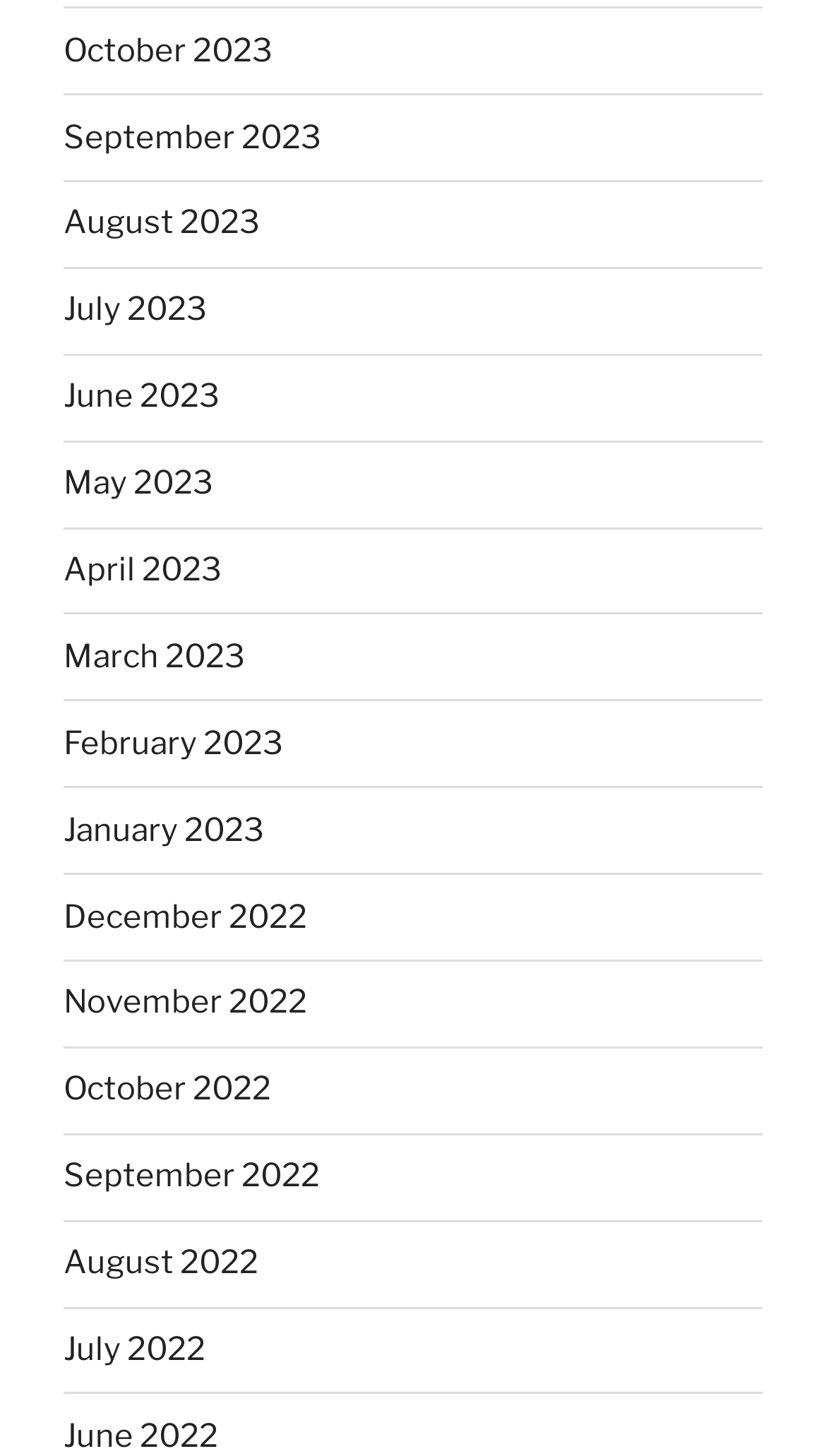Please answer the following question using a single word or phrase: What is the earliest month listed?

July 2022